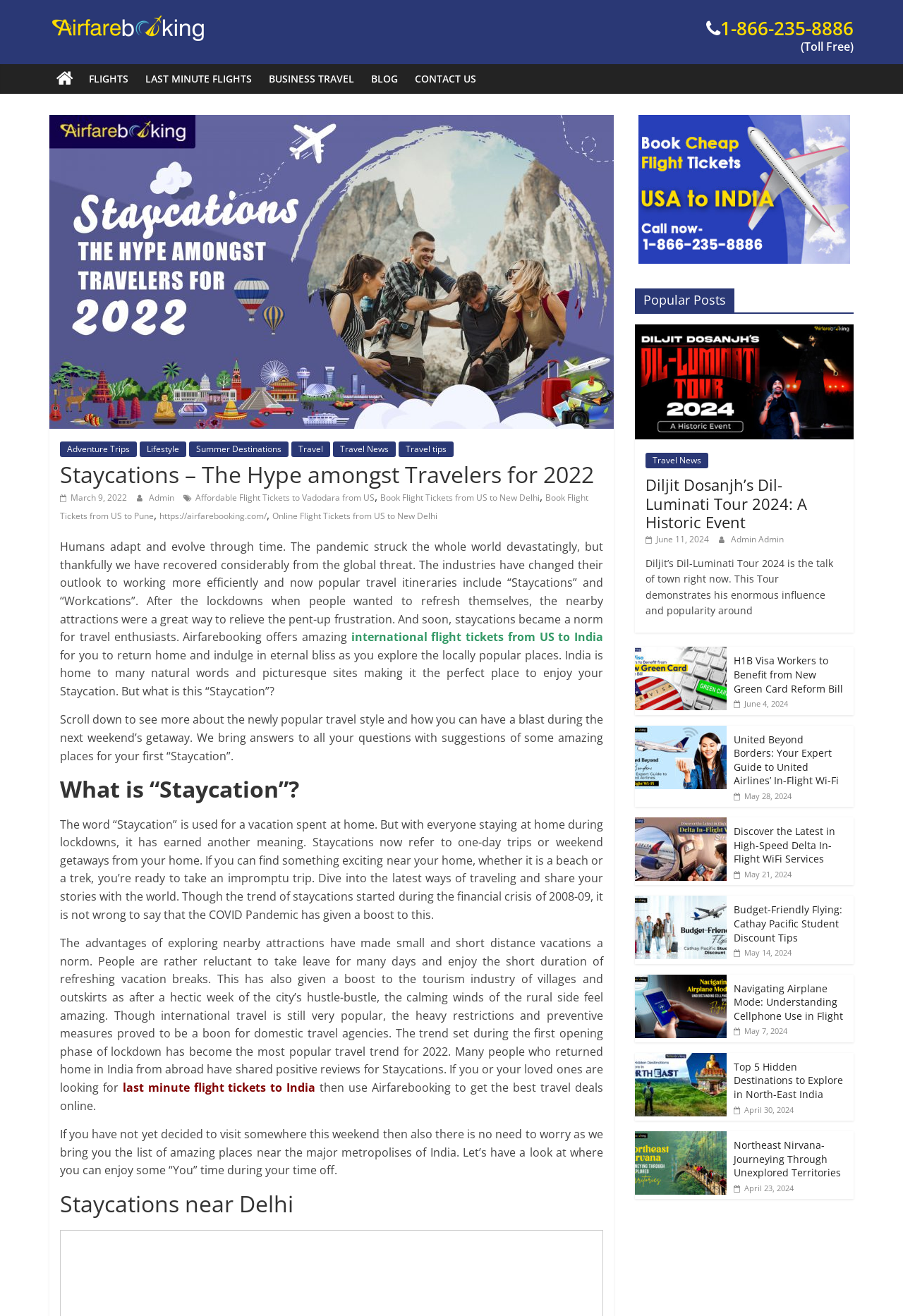Determine the bounding box coordinates of the clickable region to follow the instruction: "Call toll-free number".

[0.798, 0.012, 0.945, 0.031]